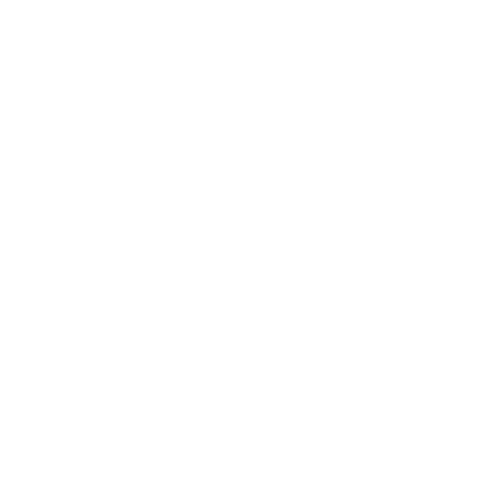Describe all significant details and elements found in the image.

This image features a collection of icons, each representing various social media platforms. They are typically used to denote popular channels for sharing content and engaging with audiences. The icons are designed in a minimalistic style, often characterized by their iconic shapes and recognizable logos. As part of the visual elements associated with the topic of "5 Best Instagram Hashtag Generator Tools," these icons symbolize the interconnectedness of social media and digital marketing, highlighting the tools' purpose of enhancing user reach and engagement on Instagram. This graphic serves as a visual cue for readers interested in leveraging these tools to maximize their presence on social media platforms.